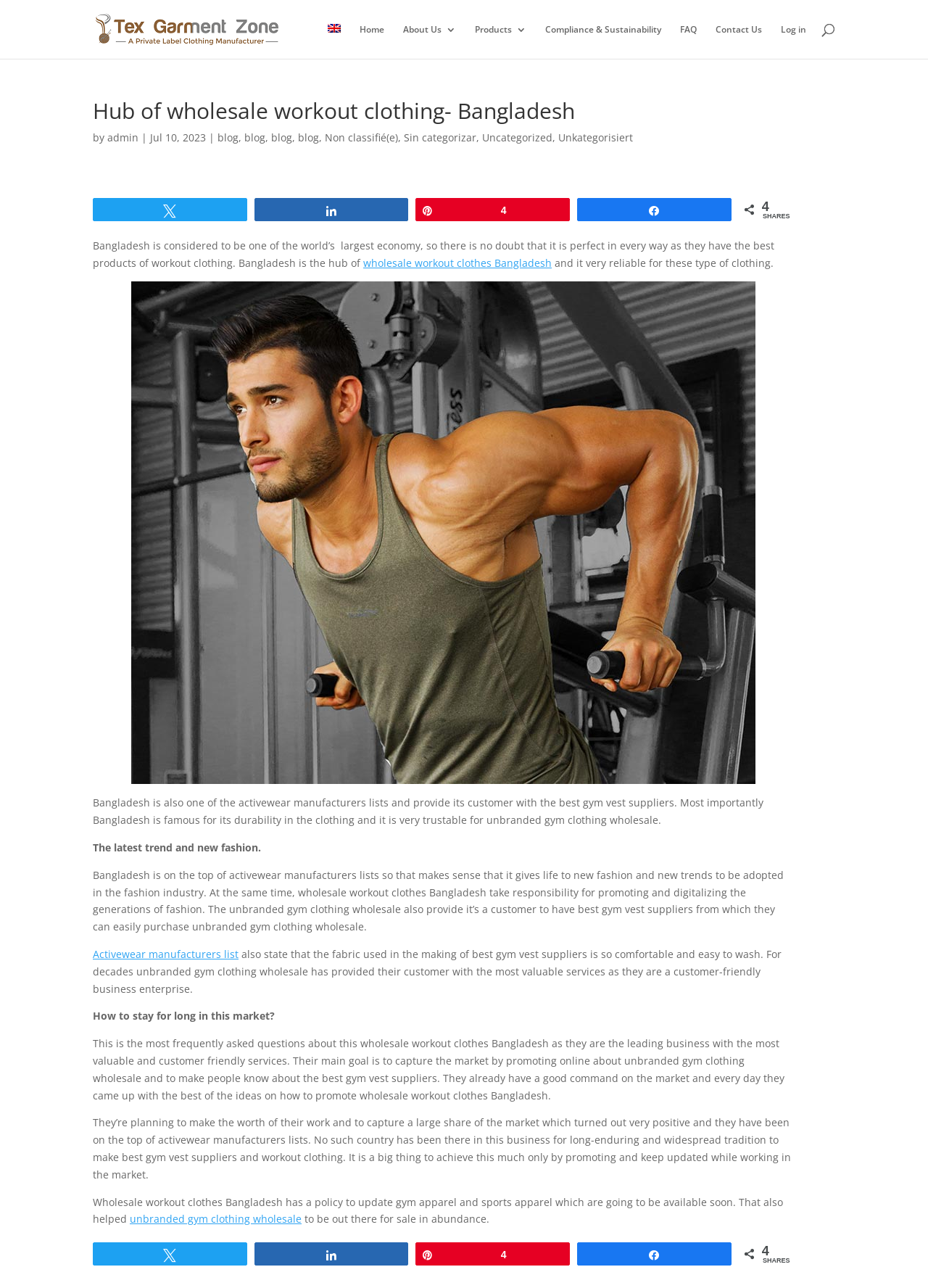What is the goal of Tex Garment Zone?
Using the image, answer in one word or phrase.

To capture the market